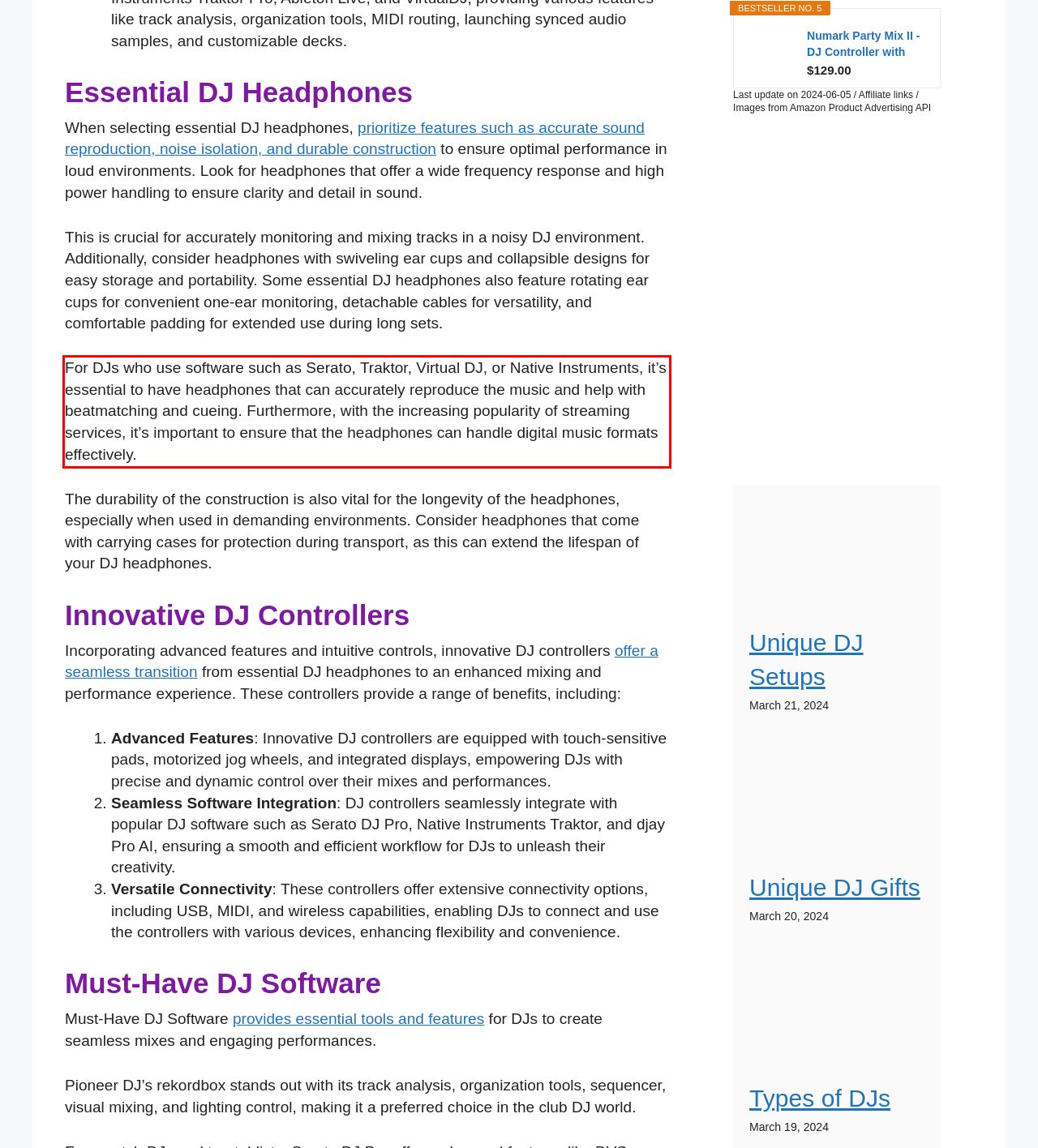Examine the webpage screenshot and use OCR to recognize and output the text within the red bounding box.

For DJs who use software such as Serato, Traktor, Virtual DJ, or Native Instruments, it’s essential to have headphones that can accurately reproduce the music and help with beatmatching and cueing. Furthermore, with the increasing popularity of streaming services, it’s important to ensure that the headphones can handle digital music formats effectively.